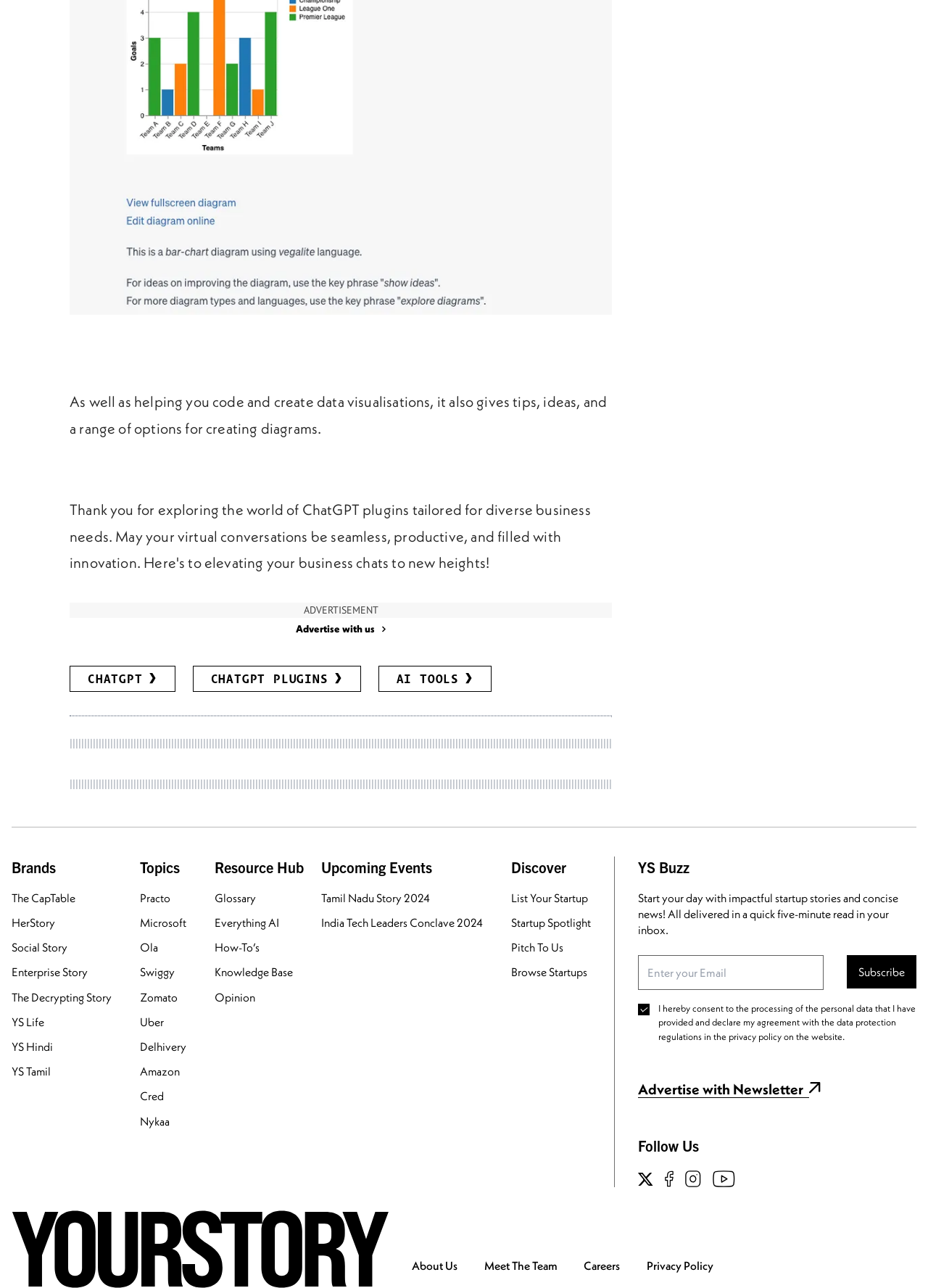Predict the bounding box coordinates of the area that should be clicked to accomplish the following instruction: "Follow on Twitter". The bounding box coordinates should consist of four float numbers between 0 and 1, i.e., [left, top, right, bottom].

[0.688, 0.908, 0.716, 0.921]